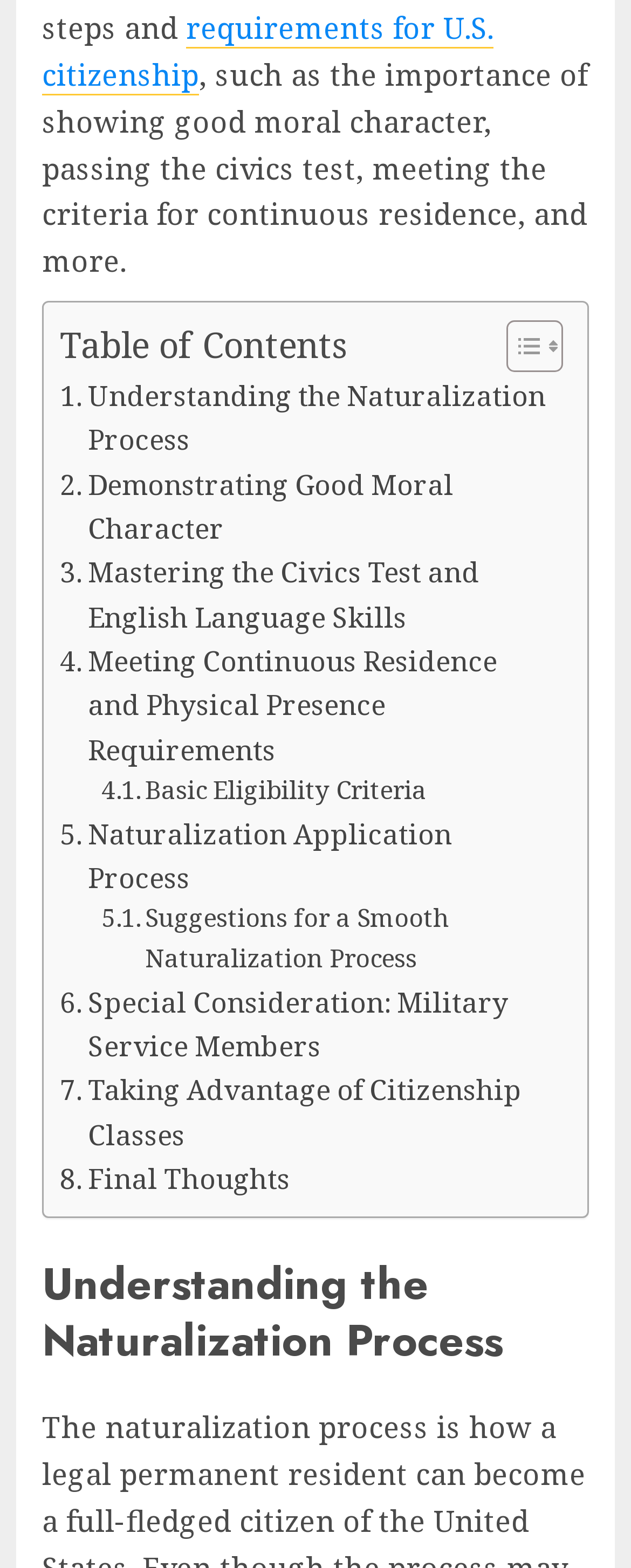Determine the bounding box coordinates for the area you should click to complete the following instruction: "Read about understanding the naturalization process".

[0.095, 0.238, 0.879, 0.295]